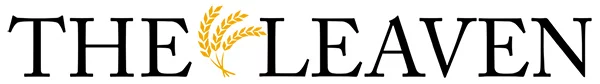Describe every aspect of the image in depth.

The image features the logo of "The Leaven," the official newspaper of the Archdiocese of Kansas City in Kansas. The design prominently displays the newspaper's title in a bold, elegant font, accompanied by a subtle wheat graphic, symbolizing growth and nourishment. The logo encapsulates the publication's commitment to community and faith, serving as a key visual identifier for the newspaper. This image may be found in the context of an article highlighting the contributions of the Aquinas girls basketball family, showcasing the paper's focus on local sports and community news.